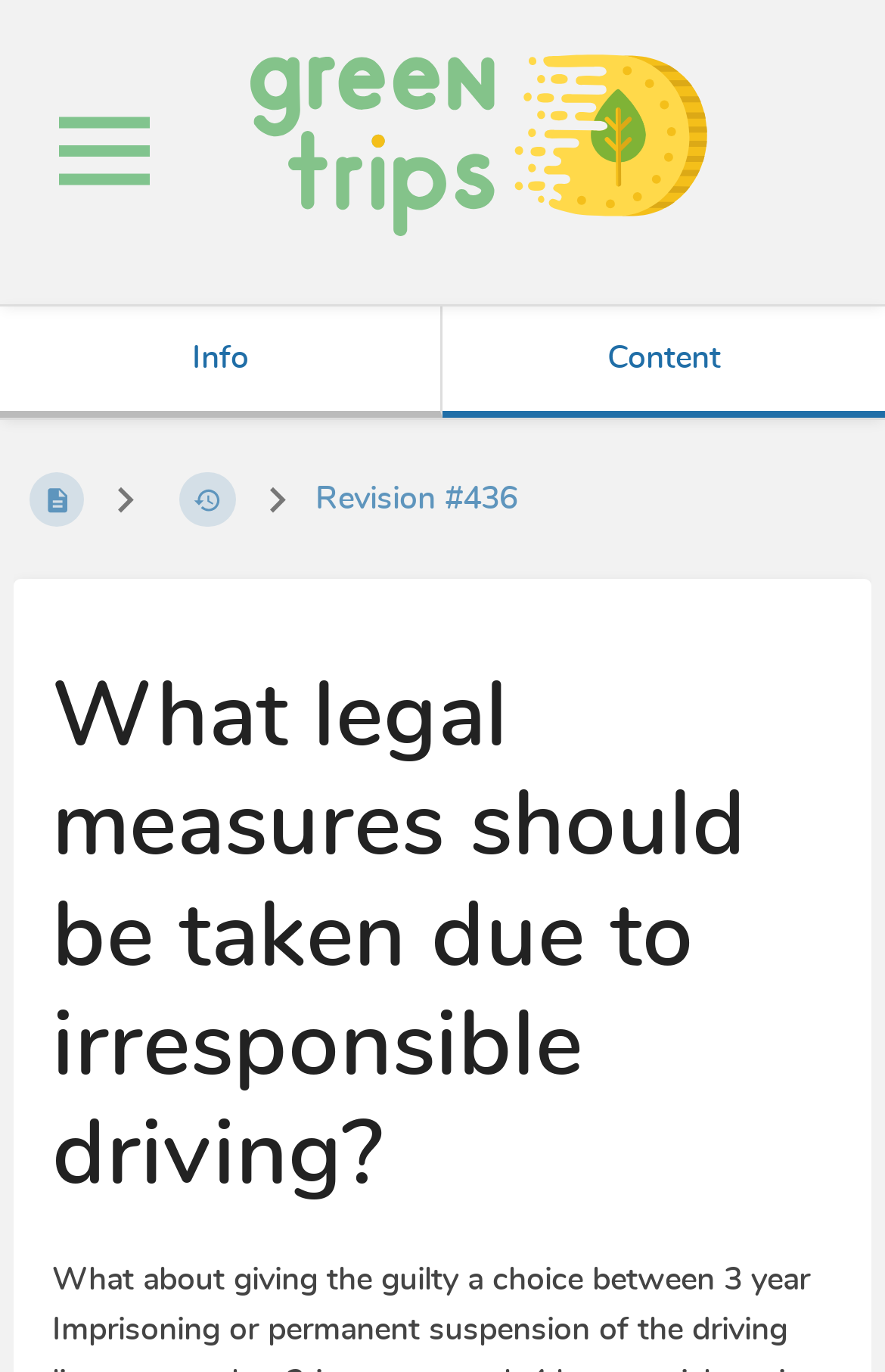Describe all the significant parts and information present on the webpage.

The webpage is titled "Page Revision for What legal measures should be taken due to irresponsible driving? | GreenTrips". At the top left, there is a link. To the right of the link, there are two static text elements, "Info" and "Content", positioned side by side. 

Below these elements, there is a navigation section labeled as "Breadcrumb", spanning almost the entire width of the page. Within this section, there are three links, with the third link being "Revision #436". 

Further down, there is a prominent heading that reads "What legal measures should be taken due to irresponsible driving?", which occupies a significant portion of the page.